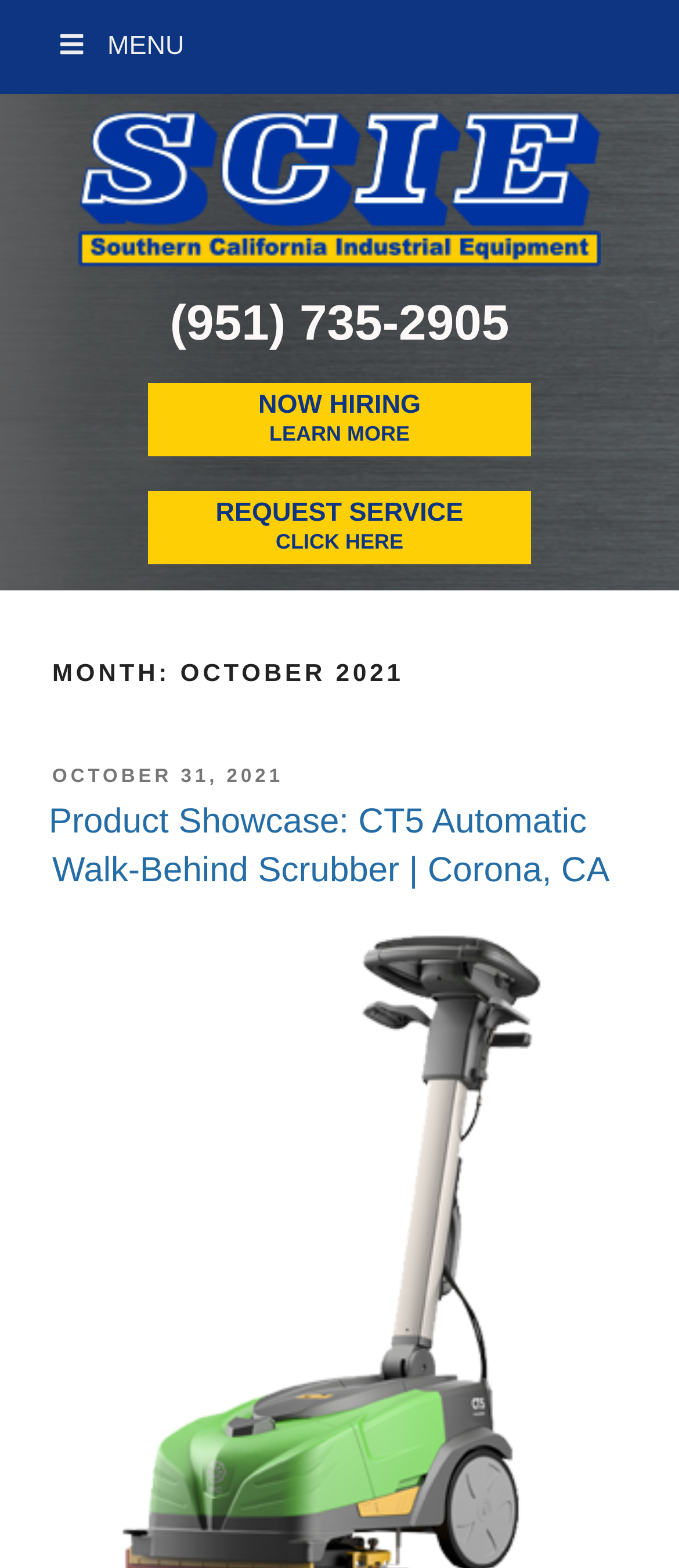Show the bounding box coordinates of the element that should be clicked to complete the task: "Request service by clicking here".

[0.218, 0.314, 0.782, 0.36]